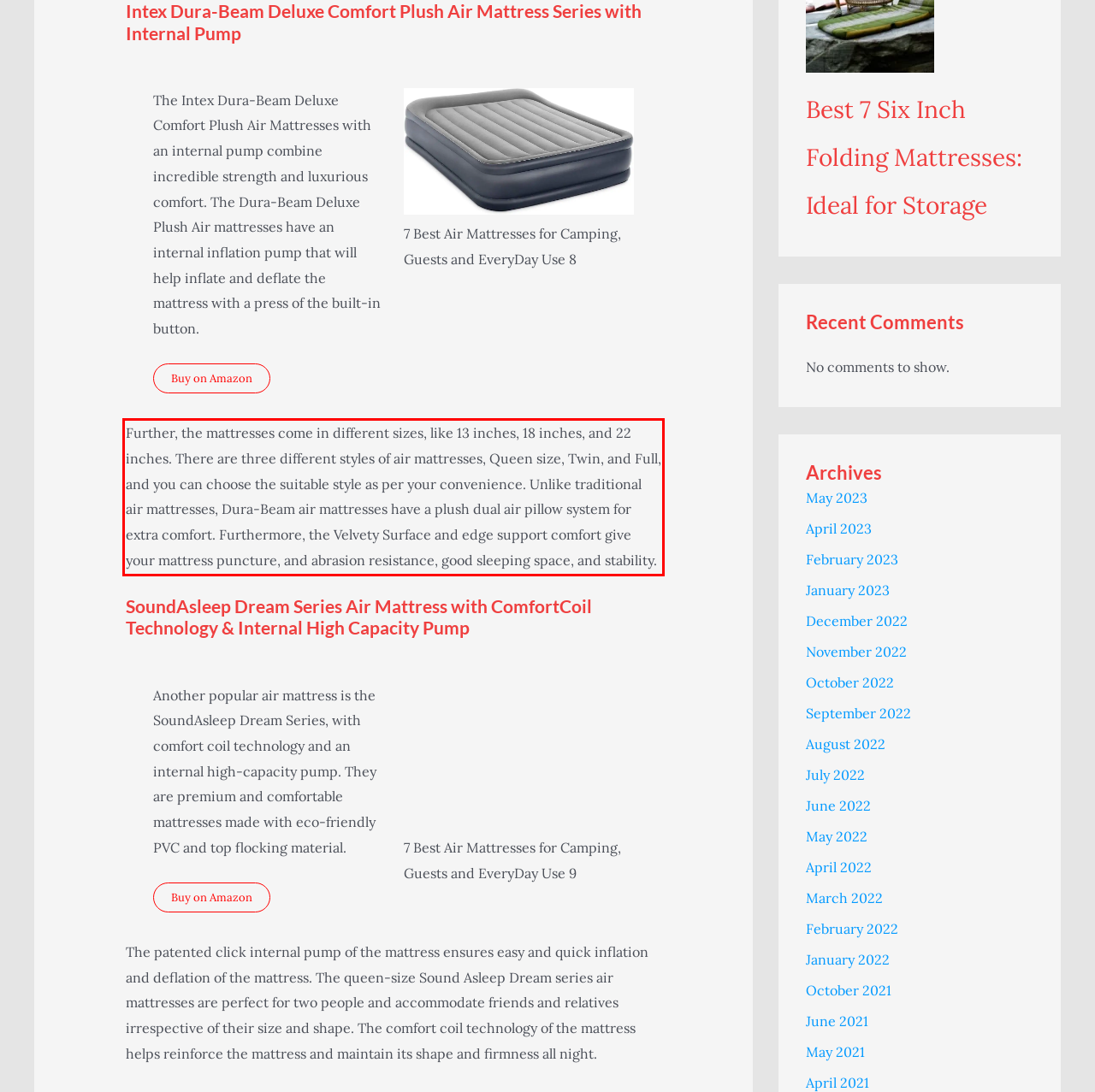From the screenshot of the webpage, locate the red bounding box and extract the text contained within that area.

Further, the mattresses come in different sizes, like 13 inches, 18 inches, and 22 inches. There are three different styles of air mattresses, Queen size, Twin, and Full, and you can choose the suitable style as per your convenience. Unlike traditional air mattresses, Dura-Beam air mattresses have a plush dual air pillow system for extra comfort. Furthermore, the Velvety Surface and edge support comfort give your mattress puncture, and abrasion resistance, good sleeping space, and stability.